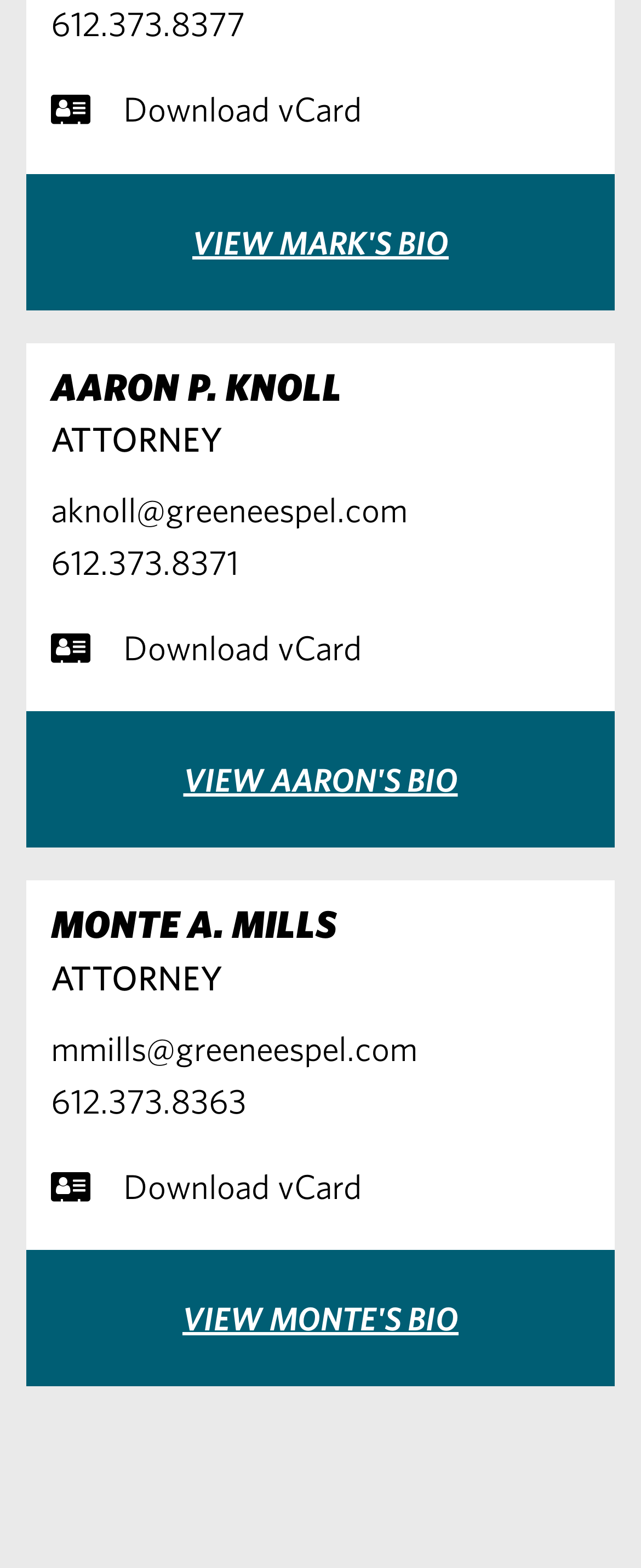Please respond in a single word or phrase: 
What is the vCard download icon?

